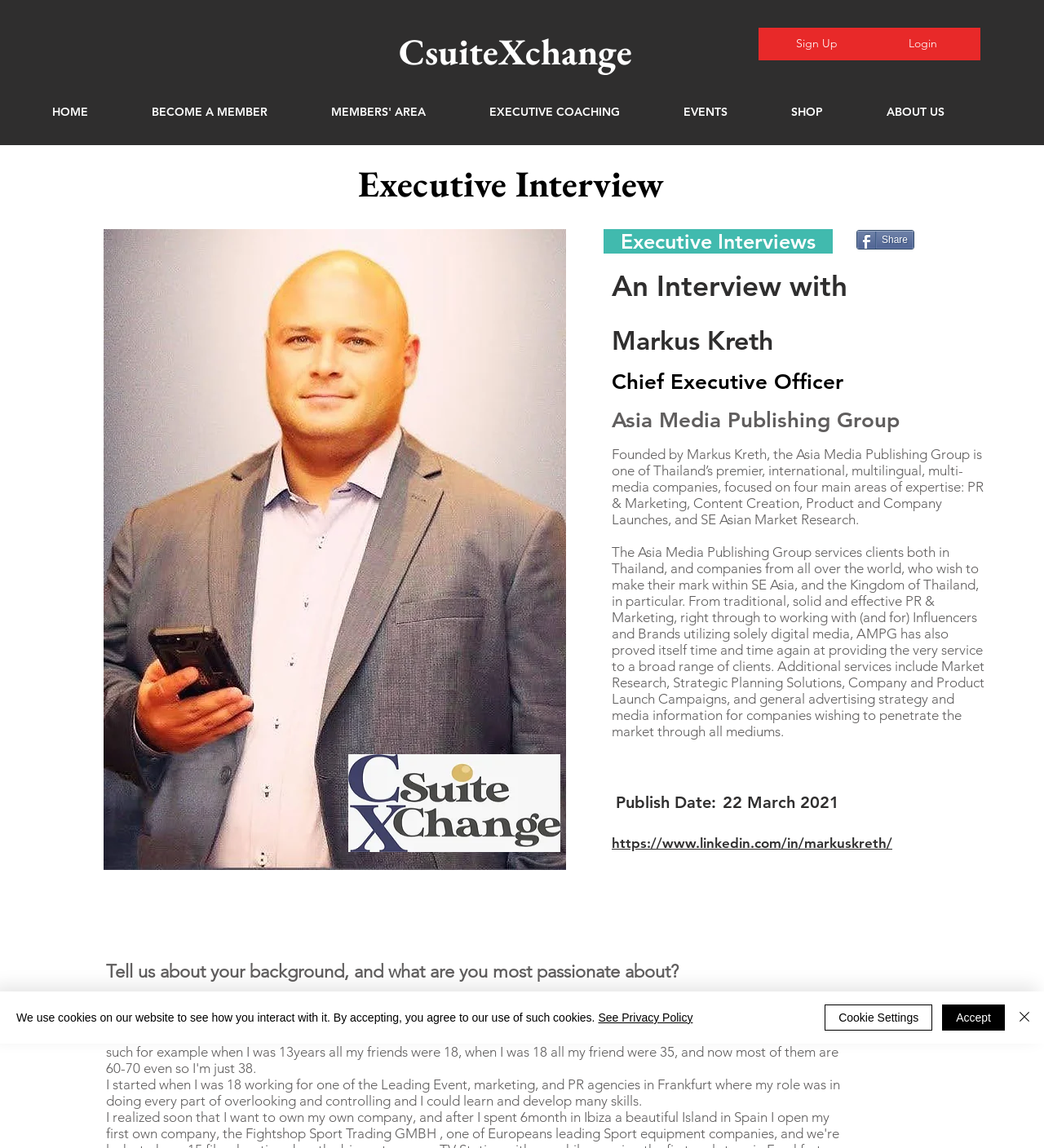What is the name of the company founded by Markus Kreth?
Please provide a comprehensive answer based on the contents of the image.

I found this answer by looking at the text that describes Markus Kreth's background, which mentions that he founded the Asia Media Publishing Group.